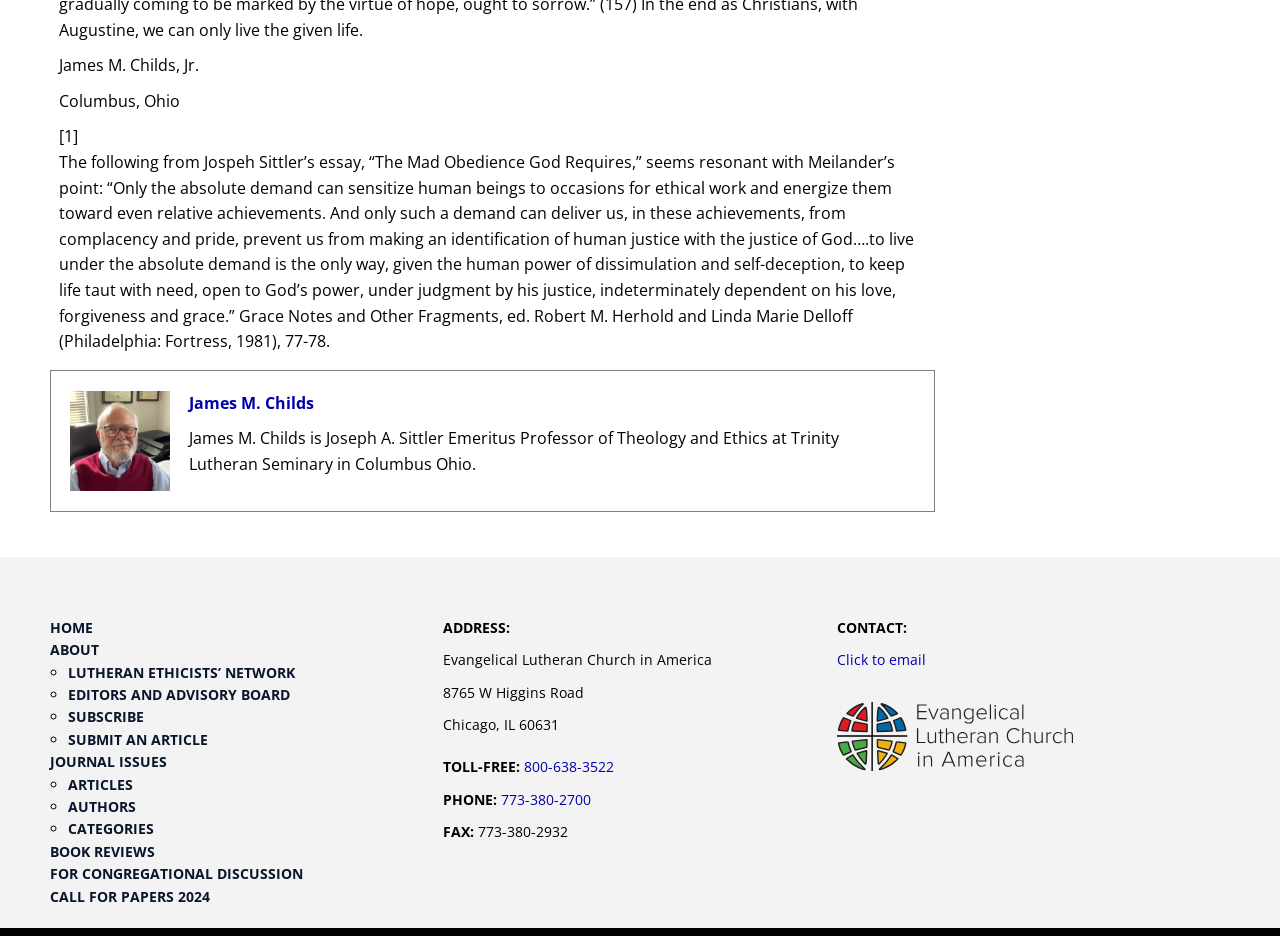Can you give a comprehensive explanation to the question given the content of the image?
What is the name of the seminary where James M. Childs is a professor?

The name of the seminary is mentioned in the link element, which is 'James M. Childs is Joseph A. Sittler Emeritus Professor of Theology and Ethics at Trinity Lutheran Seminary in Columbus Ohio.'.